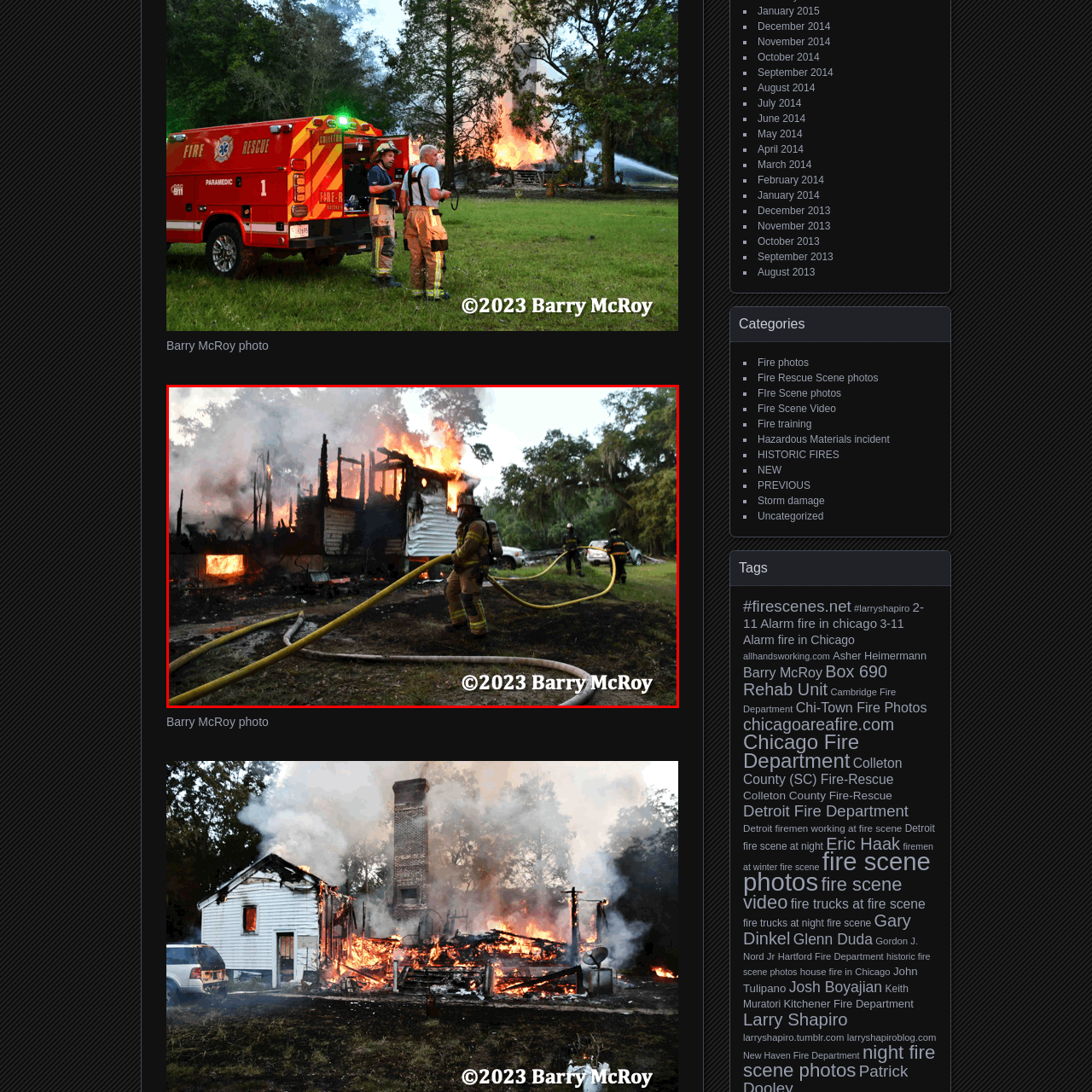Check the picture within the red bounding box and provide a brief answer using one word or phrase: What is the condition of the house in the image?

Charred and skeletal